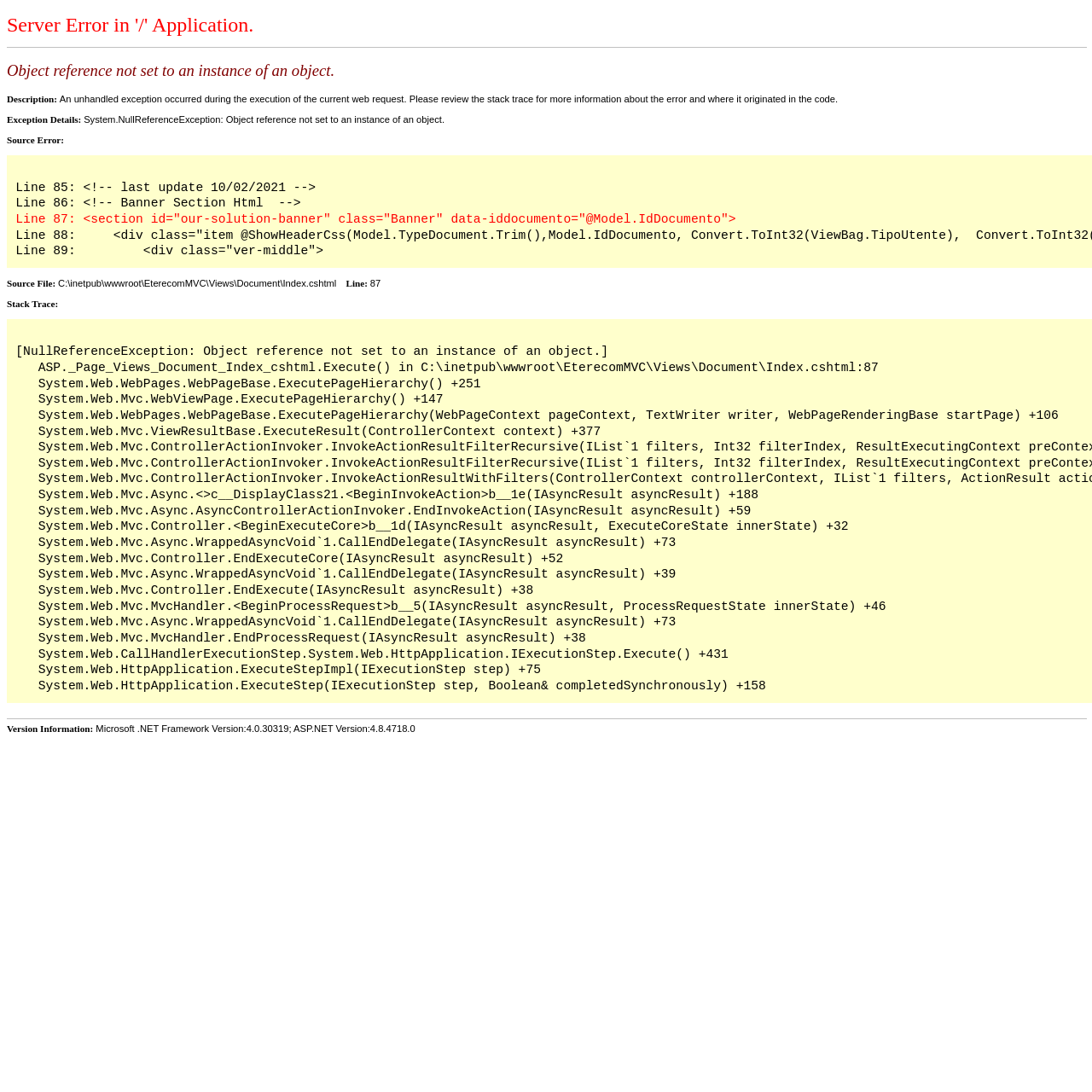Please provide a detailed answer to the question below by examining the image:
What is the error message displayed?

The error message is displayed in the heading element with a bounding box coordinate of [0.006, 0.056, 0.994, 0.074]. It is also mentioned in the exception details section.